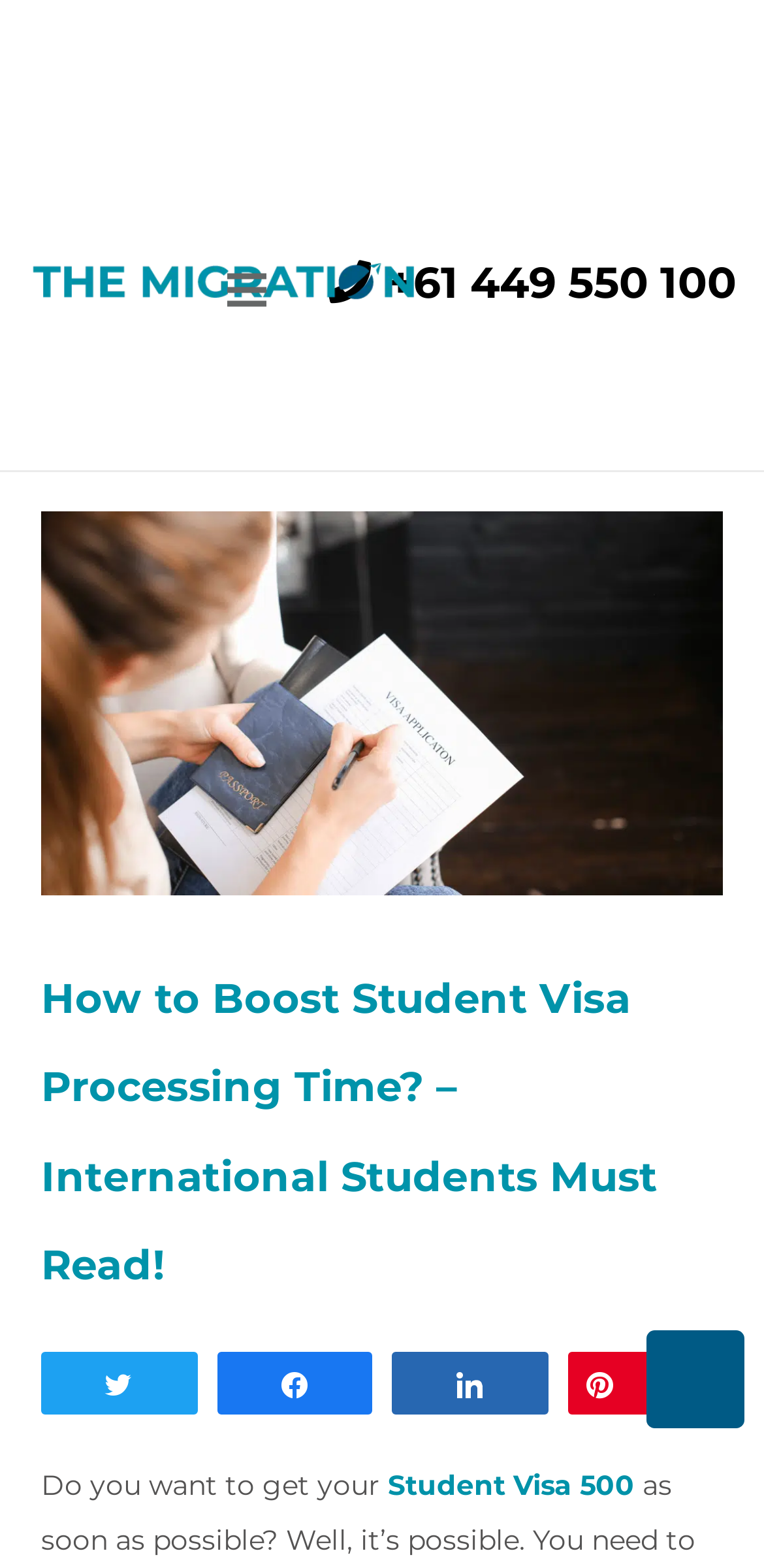Provide an in-depth caption for the contents of the webpage.

The webpage is about boosting student visa processing time, specifically for international students who want to study in Australia. At the top left, there is a link to another webpage, followed by a menu link. On the top right, there is a phone number link with an Australian phone number. 

Below these links, there is a large image with a title "How to Boost Student Visa Processing Time? – International Students Must Read!" which takes up most of the top section of the page. 

Underneath the image, there is a heading with the same title as the image. 

On the bottom left, there is a paragraph of text that starts with "Do you want to get your" and is followed by a link to "Student Visa 500". 

On the bottom right, there are four social media links to share the content on Twitter, Facebook, and Pinterest, as well as a "Back to top" link.